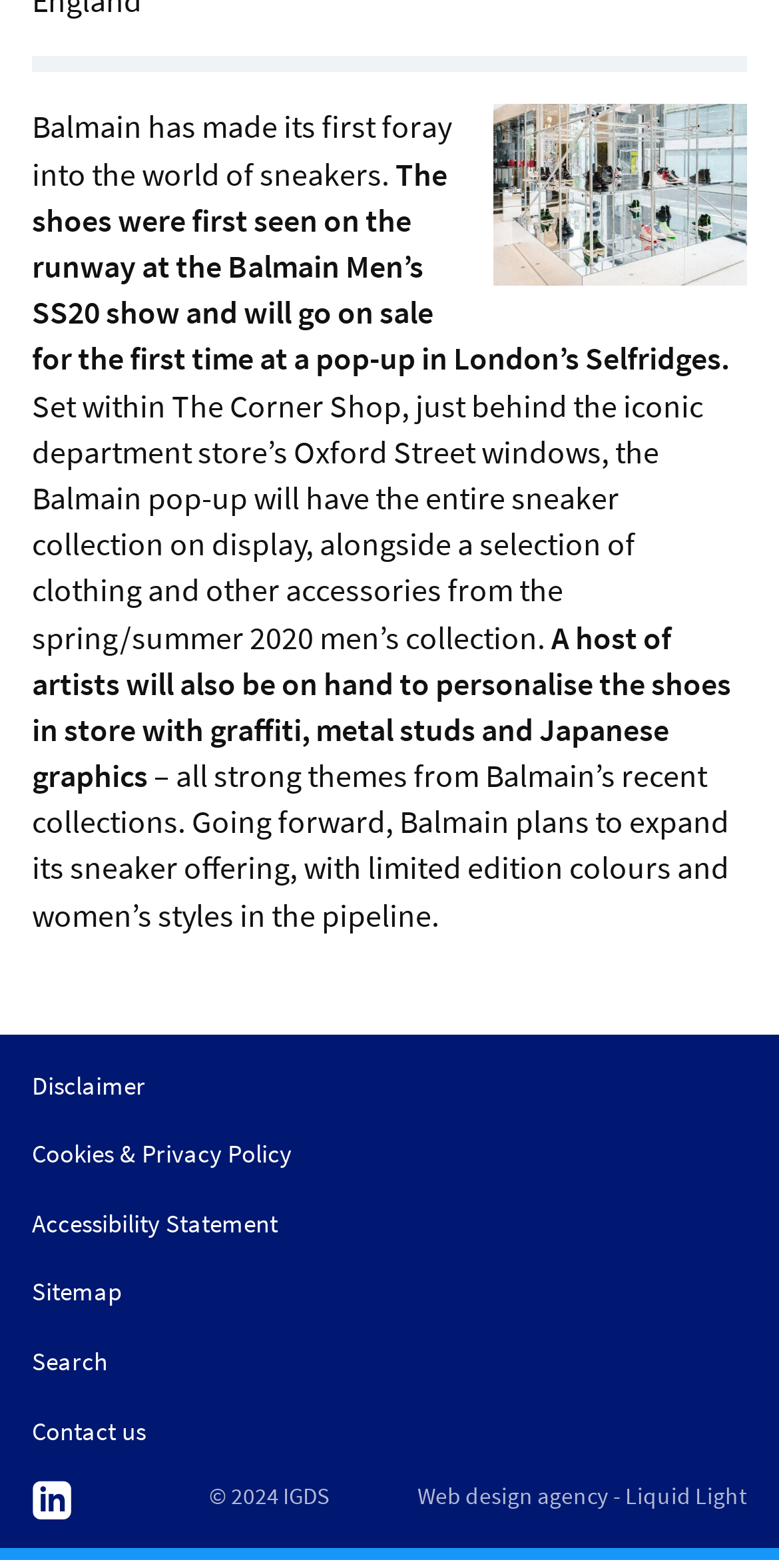From the screenshot, find the bounding box of the UI element matching this description: "Contact us". Supply the bounding box coordinates in the form [left, top, right, bottom], each a float between 0 and 1.

[0.041, 0.9, 0.918, 0.924]